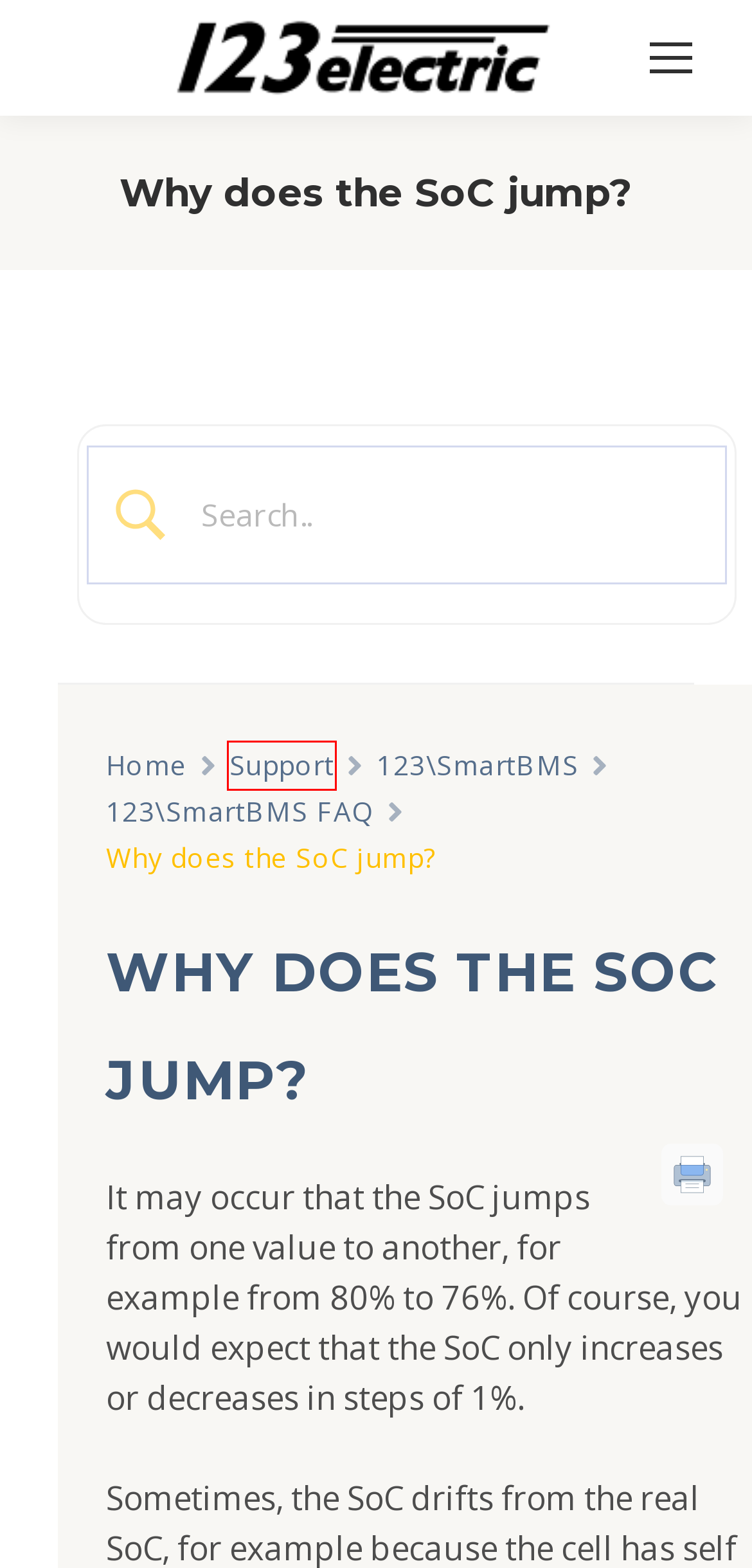Examine the screenshot of the webpage, which includes a red bounding box around an element. Choose the best matching webpage description for the page that will be displayed after clicking the element inside the red bounding box. Here are the candidates:
A. Where to buy - 123electric
B. Can I use only one current sensor instead of two? - 123electric
C. 123\SmartBMS Archives - 123electric
D. Contact - 123electric
E. 123\SmartBMS FAQ Archives - 123electric
F. Support Archive - 123electric
G. Discontinued products - 123electric
H. 123electric - Solutions For Green Energy Systems

F